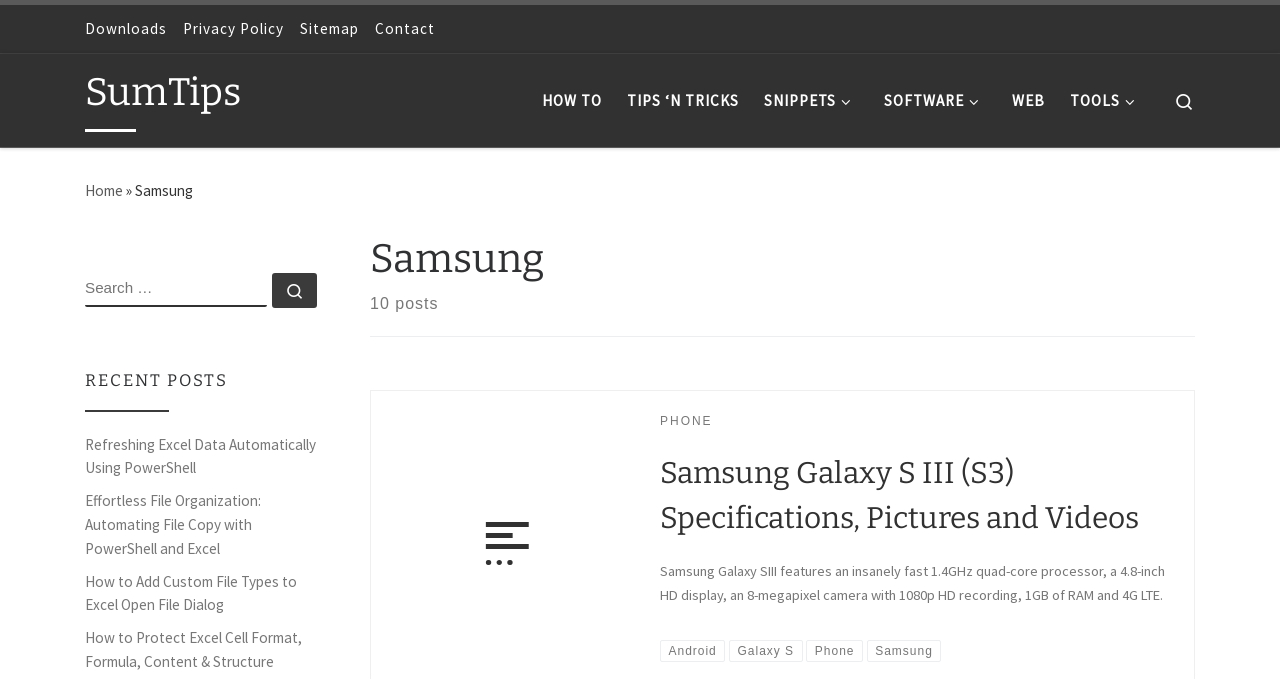Give a short answer using one word or phrase for the question:
What is the brand of the phone featured on the webpage?

Samsung